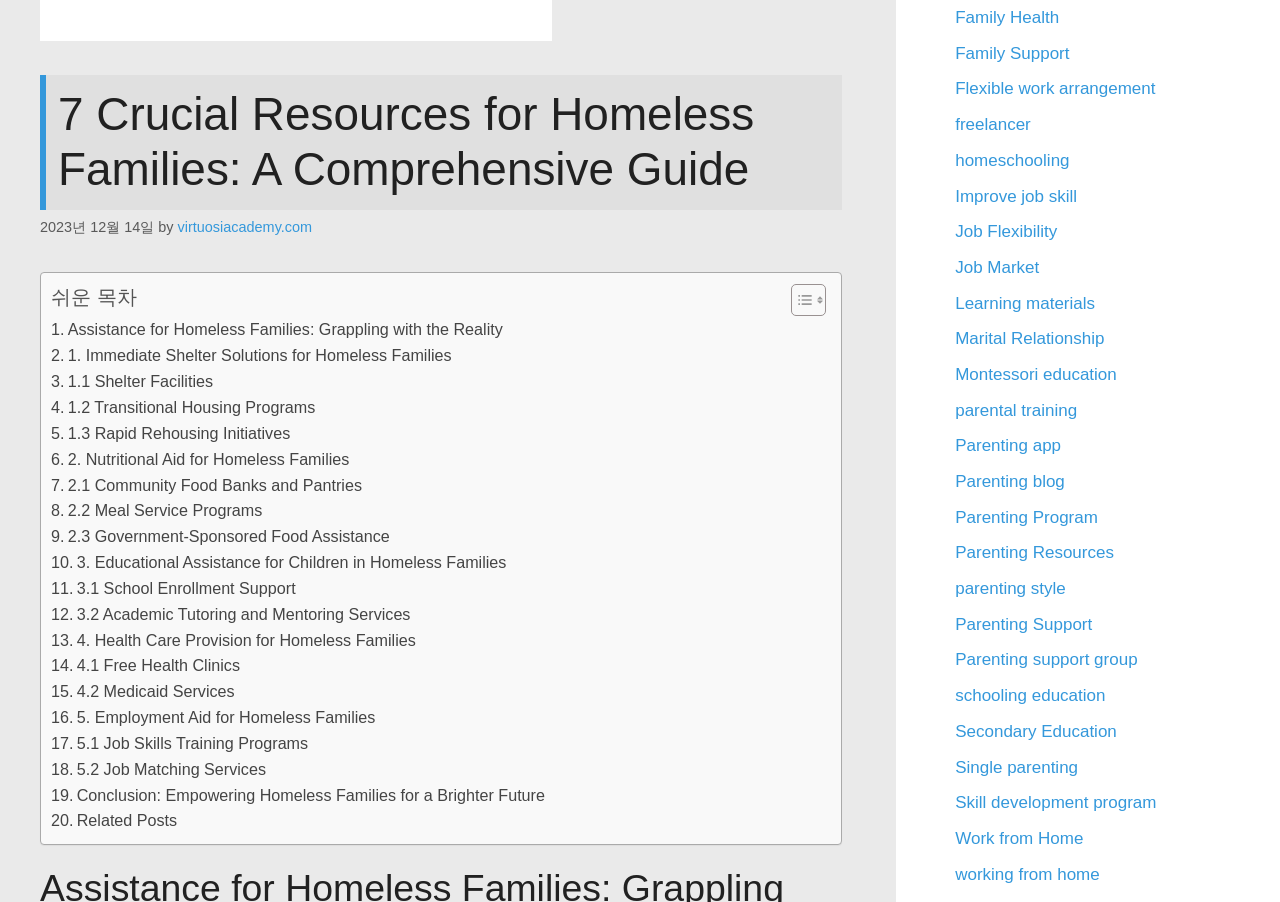Calculate the bounding box coordinates for the UI element based on the following description: "2.2 Meal Service Programs". Ensure the coordinates are four float numbers between 0 and 1, i.e., [left, top, right, bottom].

[0.04, 0.552, 0.205, 0.581]